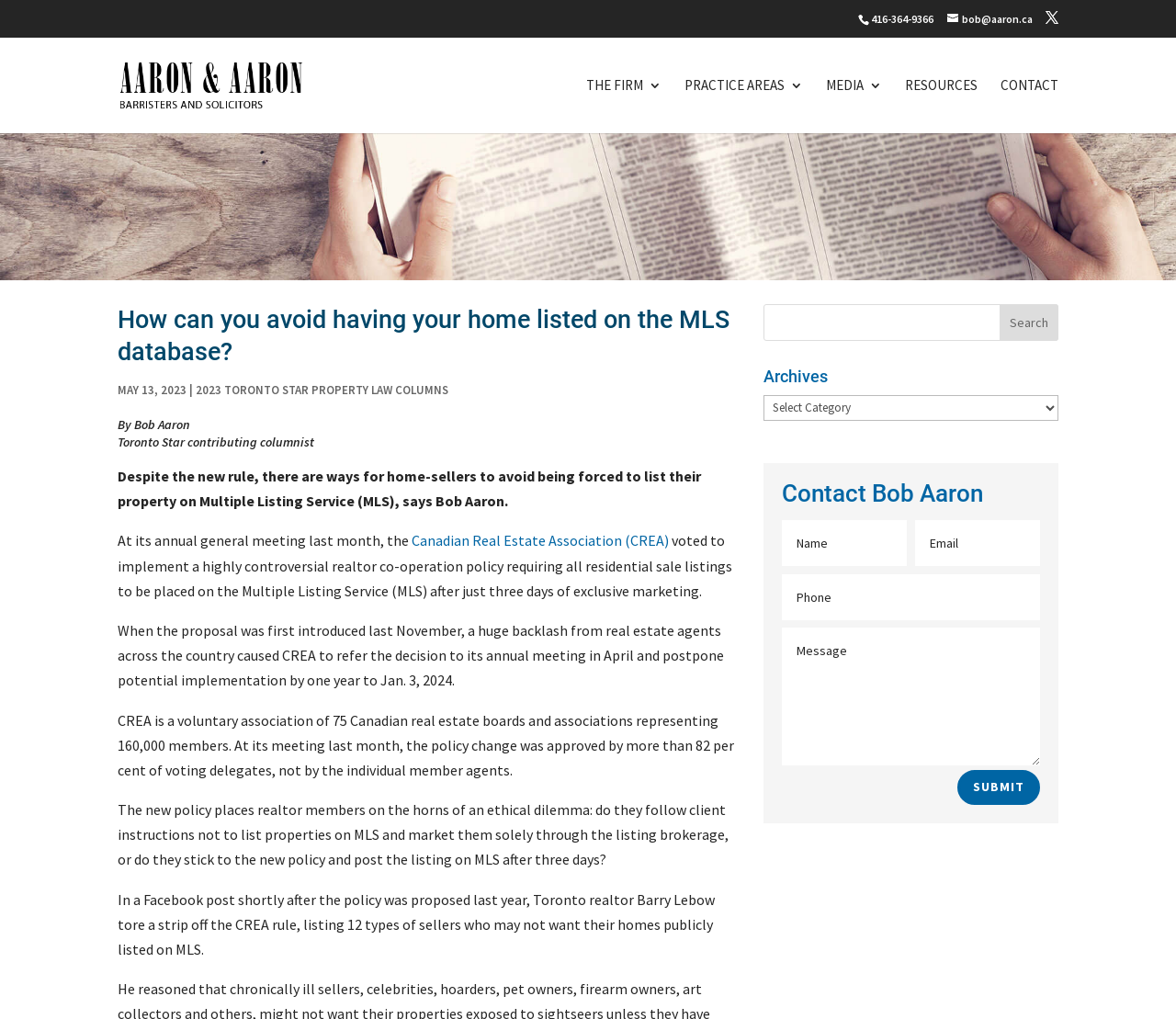Locate and provide the bounding box coordinates for the HTML element that matches this description: "Double-track railway lining trolley".

None